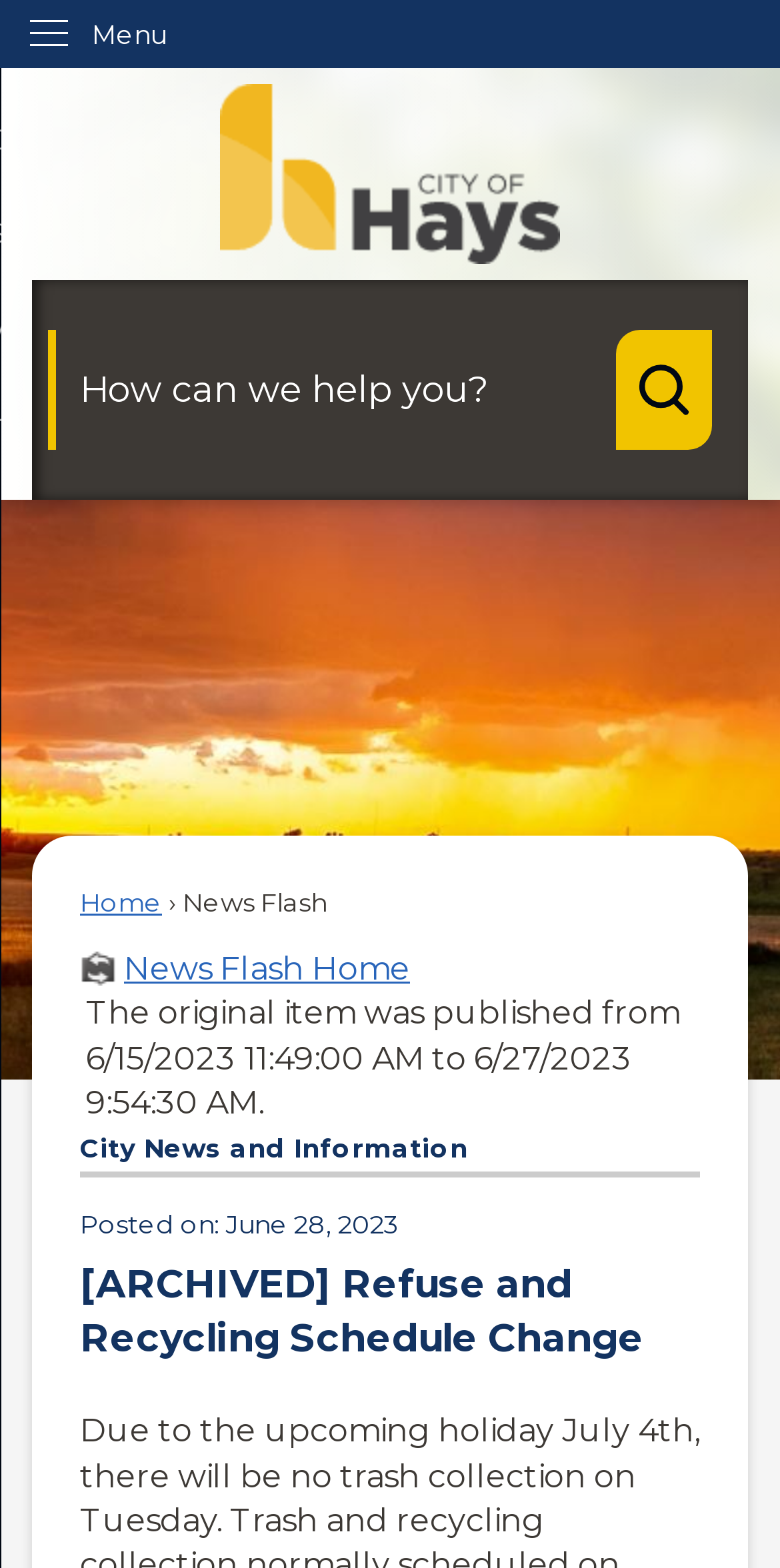Given the webpage screenshot, identify the bounding box of the UI element that matches this description: "News Flash Home".

[0.103, 0.604, 0.897, 0.633]